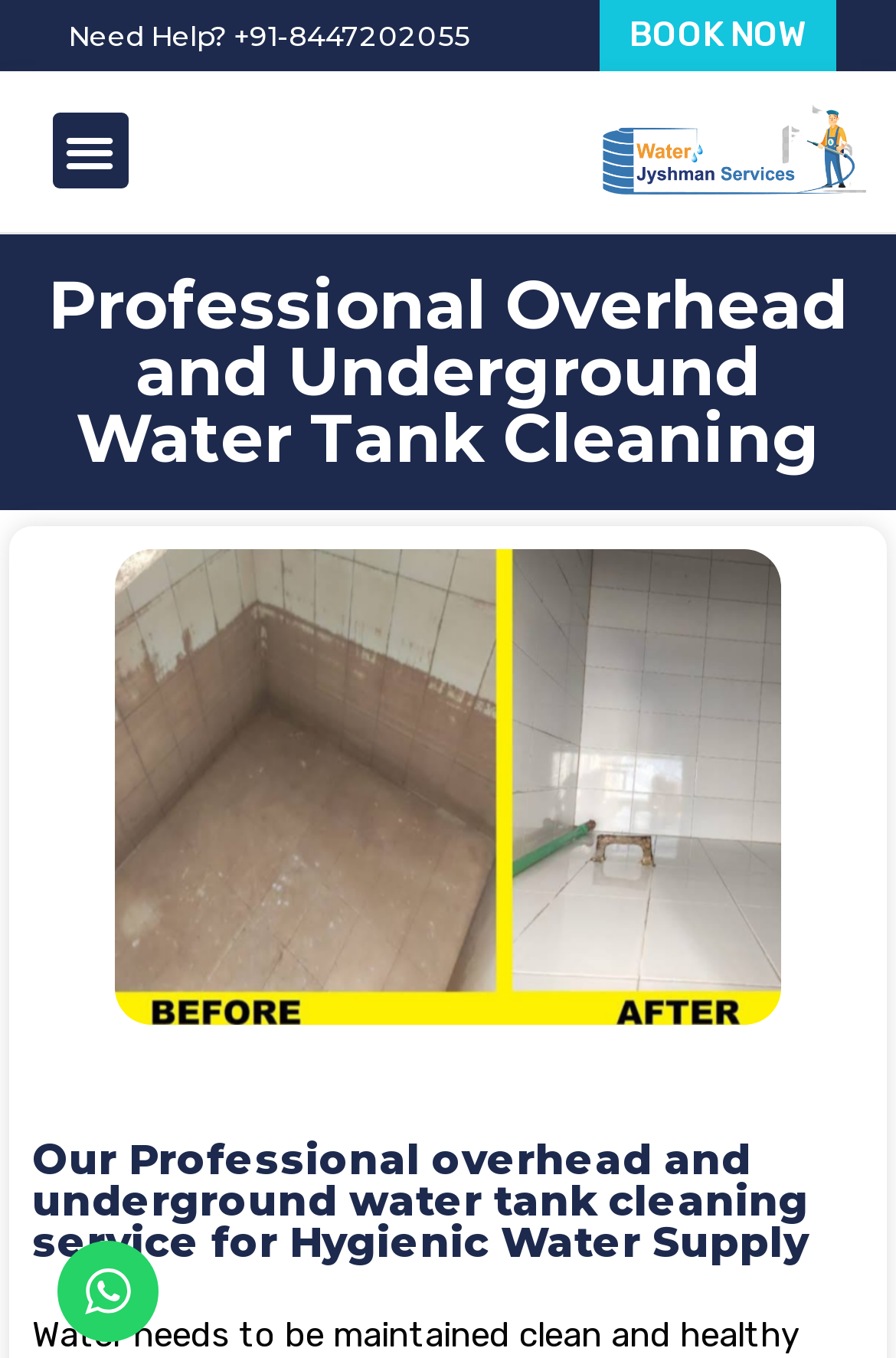Predict the bounding box of the UI element that fits this description: "alt="jyshman"".

[0.487, 0.069, 0.974, 0.153]